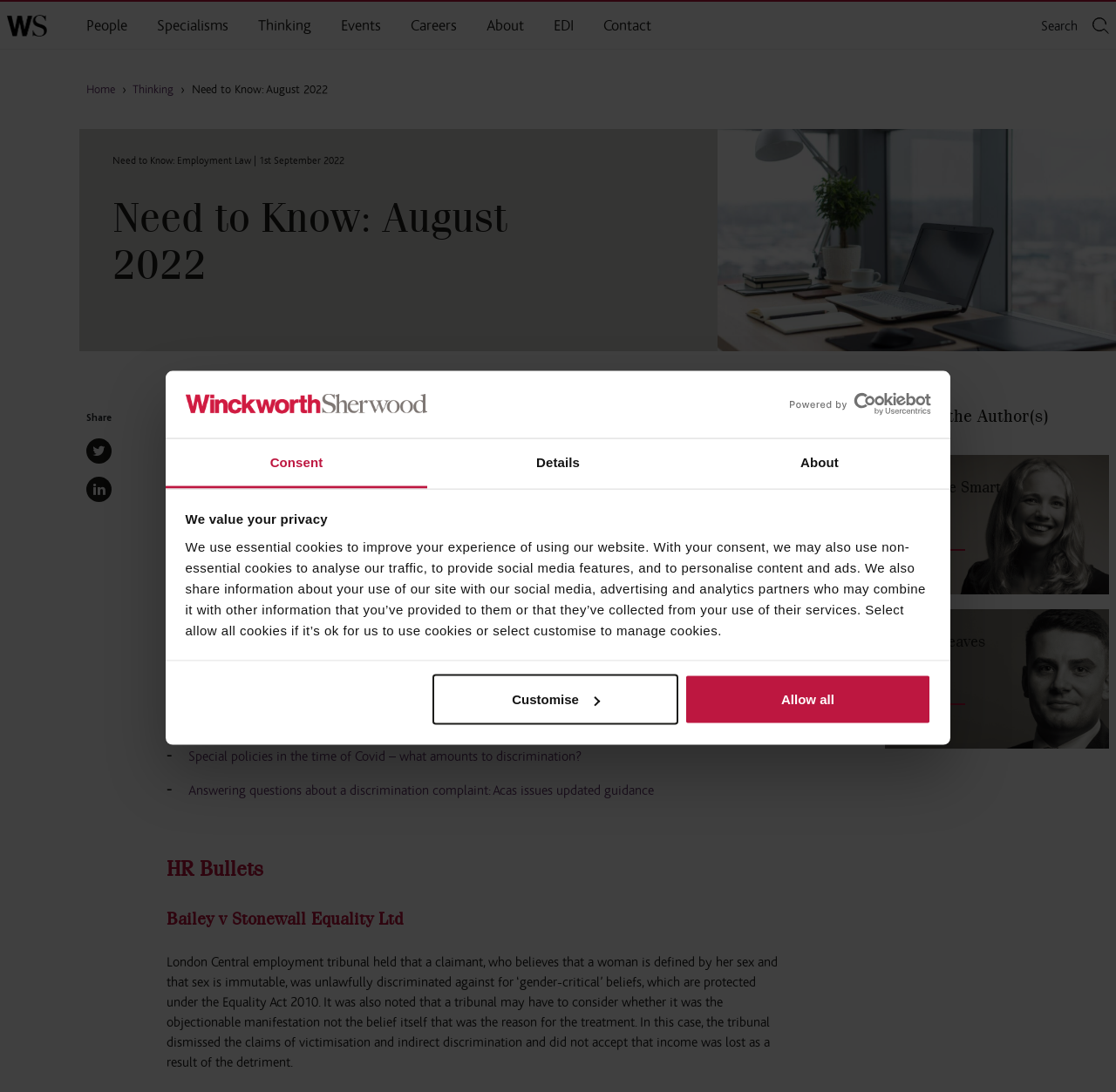Please find the top heading of the webpage and generate its text.

Need to Know: August 2022